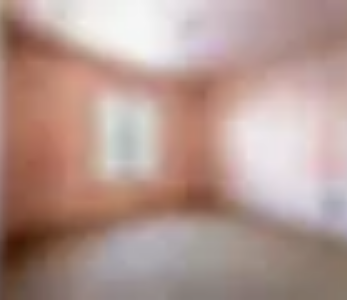What is the color of the walls?
Provide a well-explained and detailed answer to the question.

The caption explicitly states that the walls are bare and pink, indicating that the room is in a stage of construction or renovation.